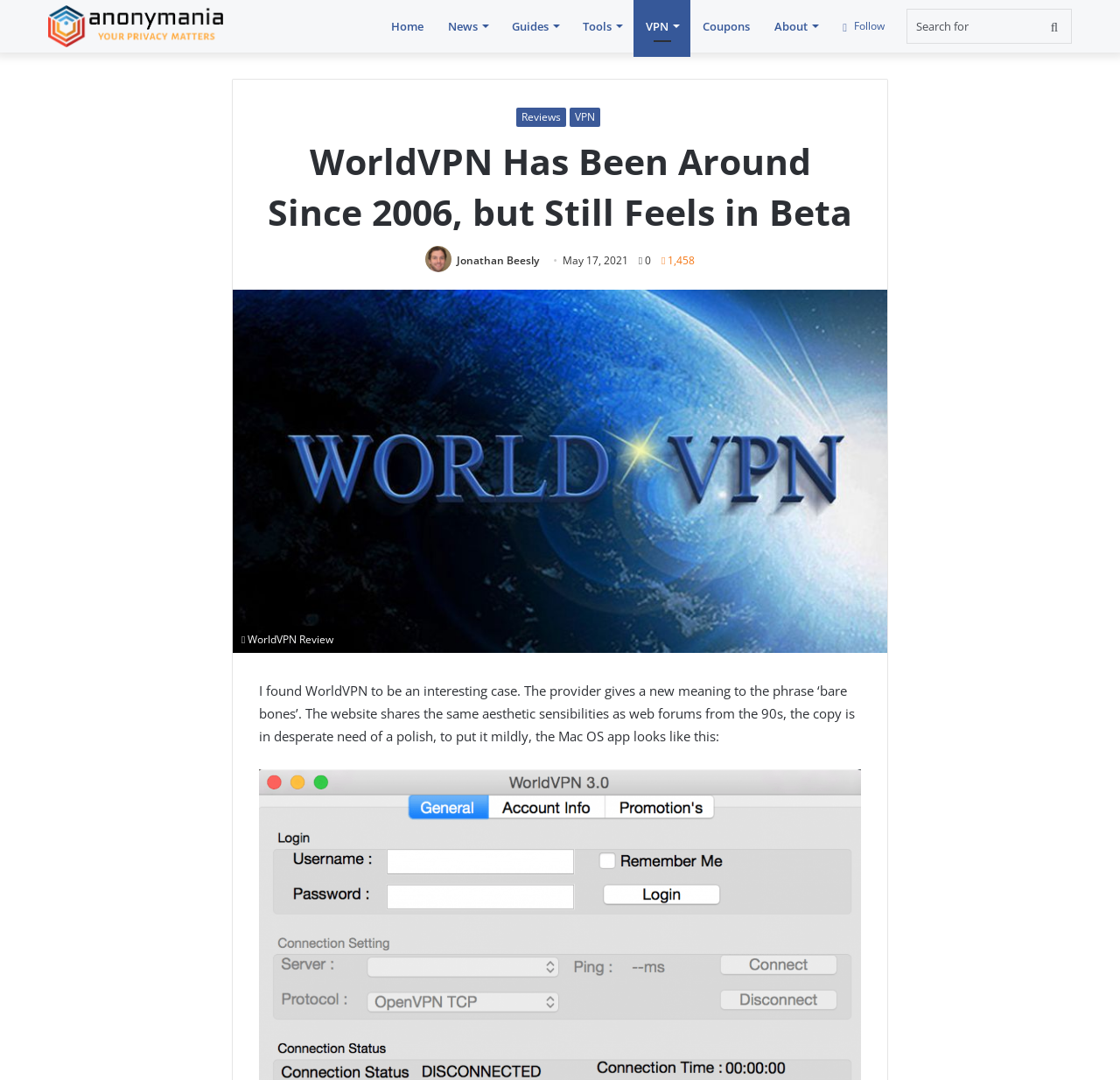Indicate the bounding box coordinates of the element that must be clicked to execute the instruction: "Navigate to the next post". The coordinates should be given as four float numbers between 0 and 1, i.e., [left, top, right, bottom].

None